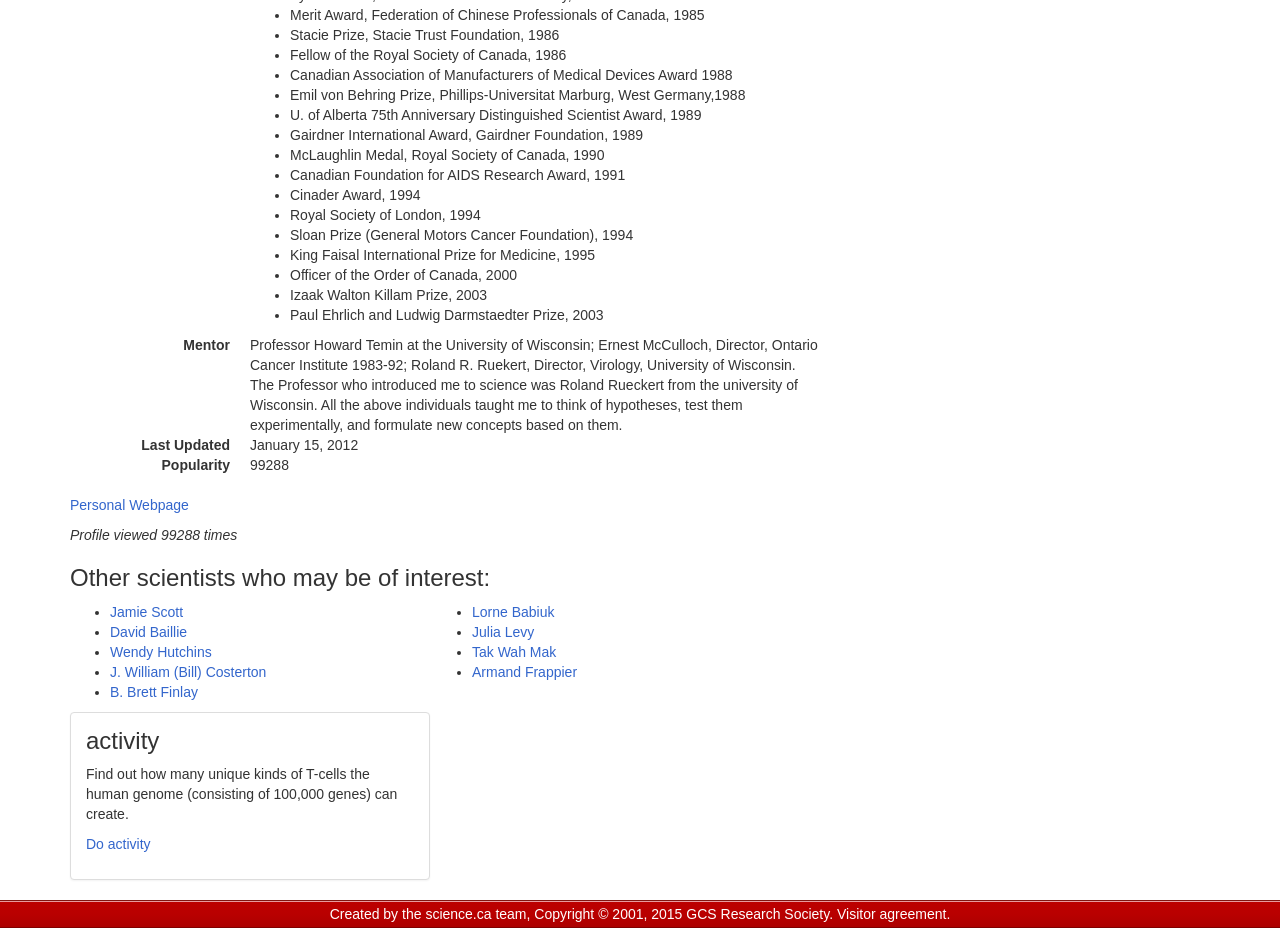Please predict the bounding box coordinates of the element's region where a click is necessary to complete the following instruction: "Explore other scientists". The coordinates should be represented by four float numbers between 0 and 1, i.e., [left, top, right, bottom].

[0.086, 0.65, 0.143, 0.668]